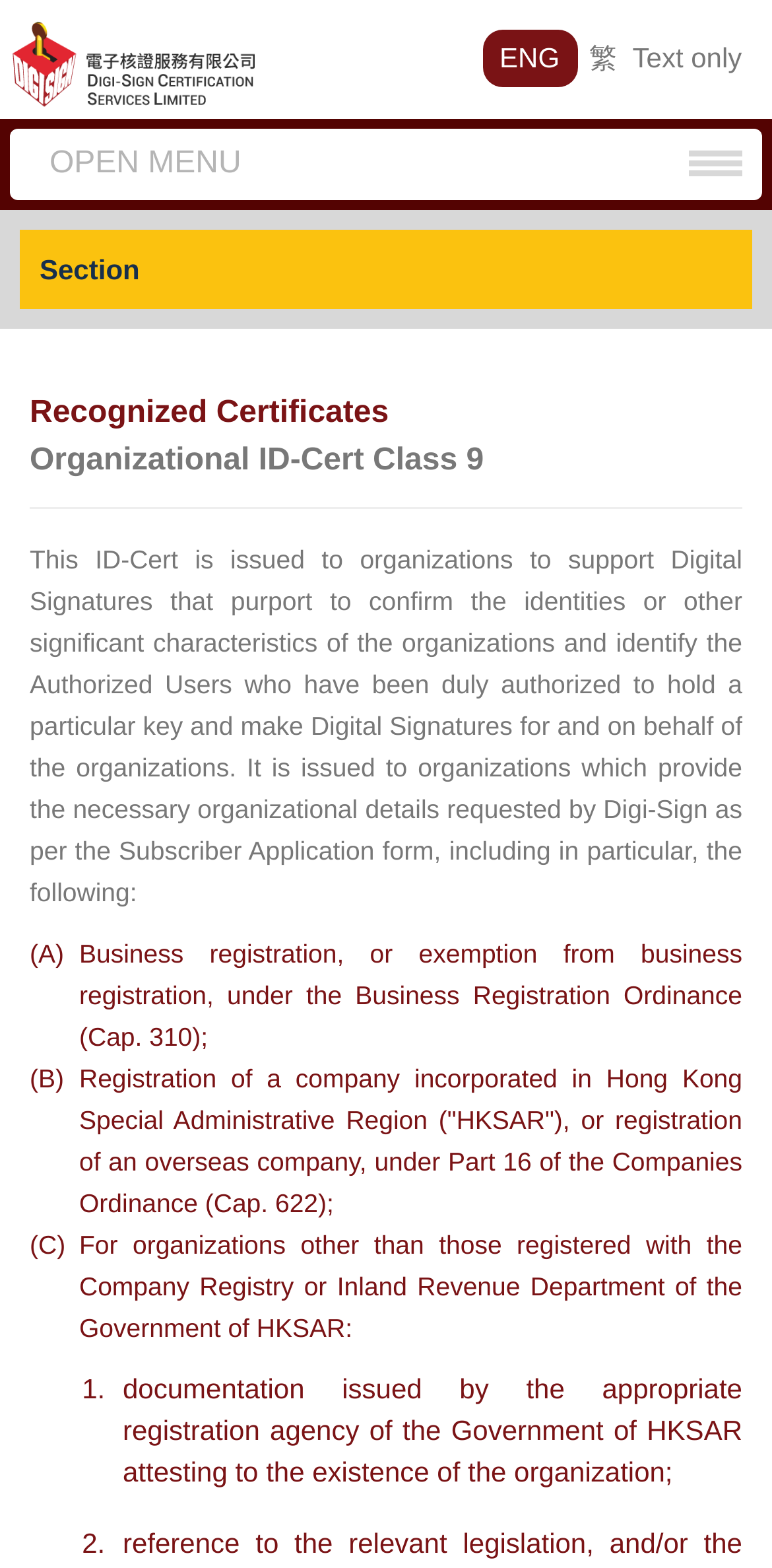Find the bounding box coordinates for the area that must be clicked to perform this action: "Open menu".

[0.064, 0.093, 0.313, 0.115]